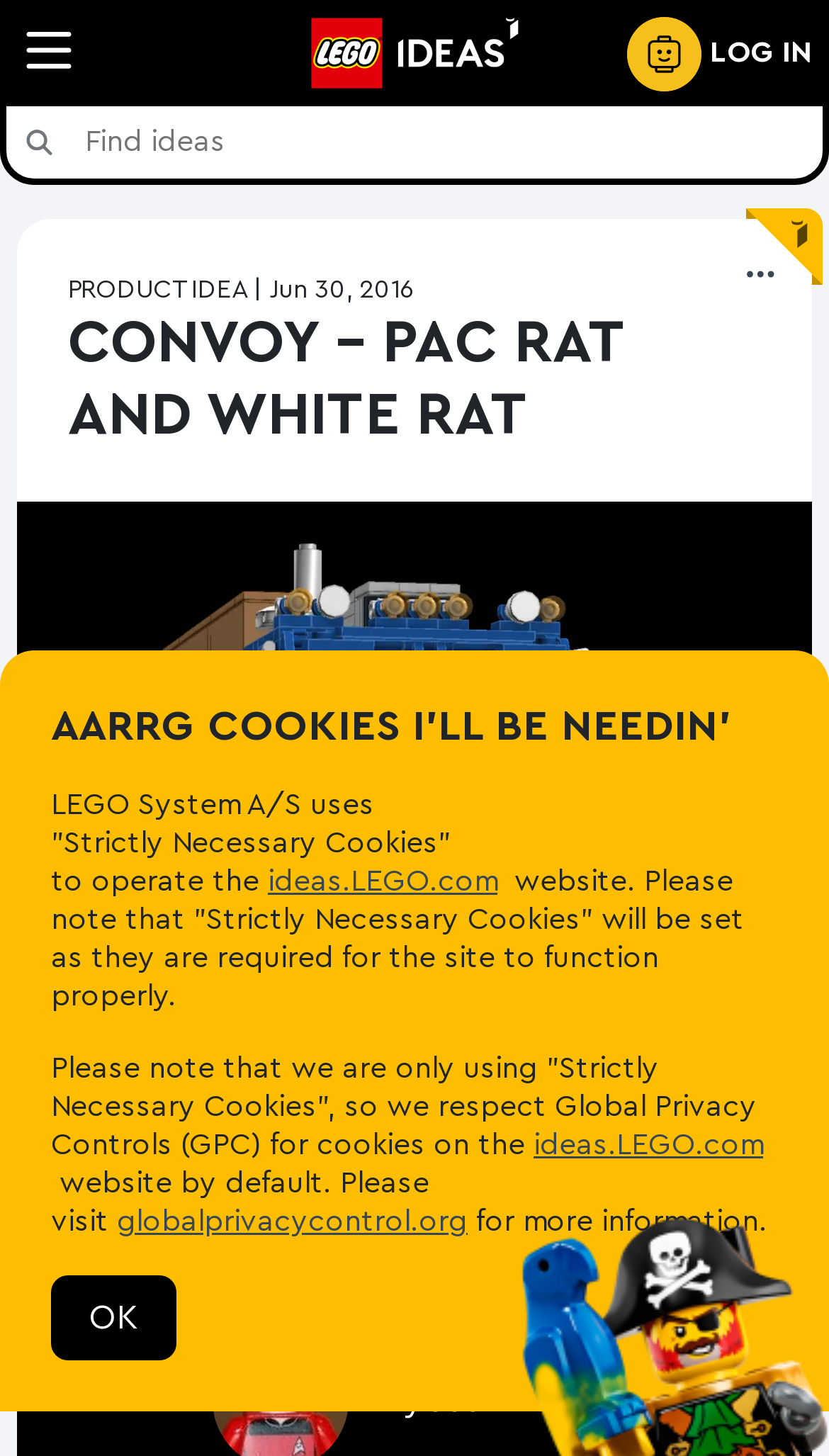For the element described, predict the bounding box coordinates as (top-left x, top-left y, bottom-right x, bottom-right y). All values should be between 0 and 1. Element description: alt="LEGO IDEAS Logo"

[0.333, 0.023, 0.667, 0.047]